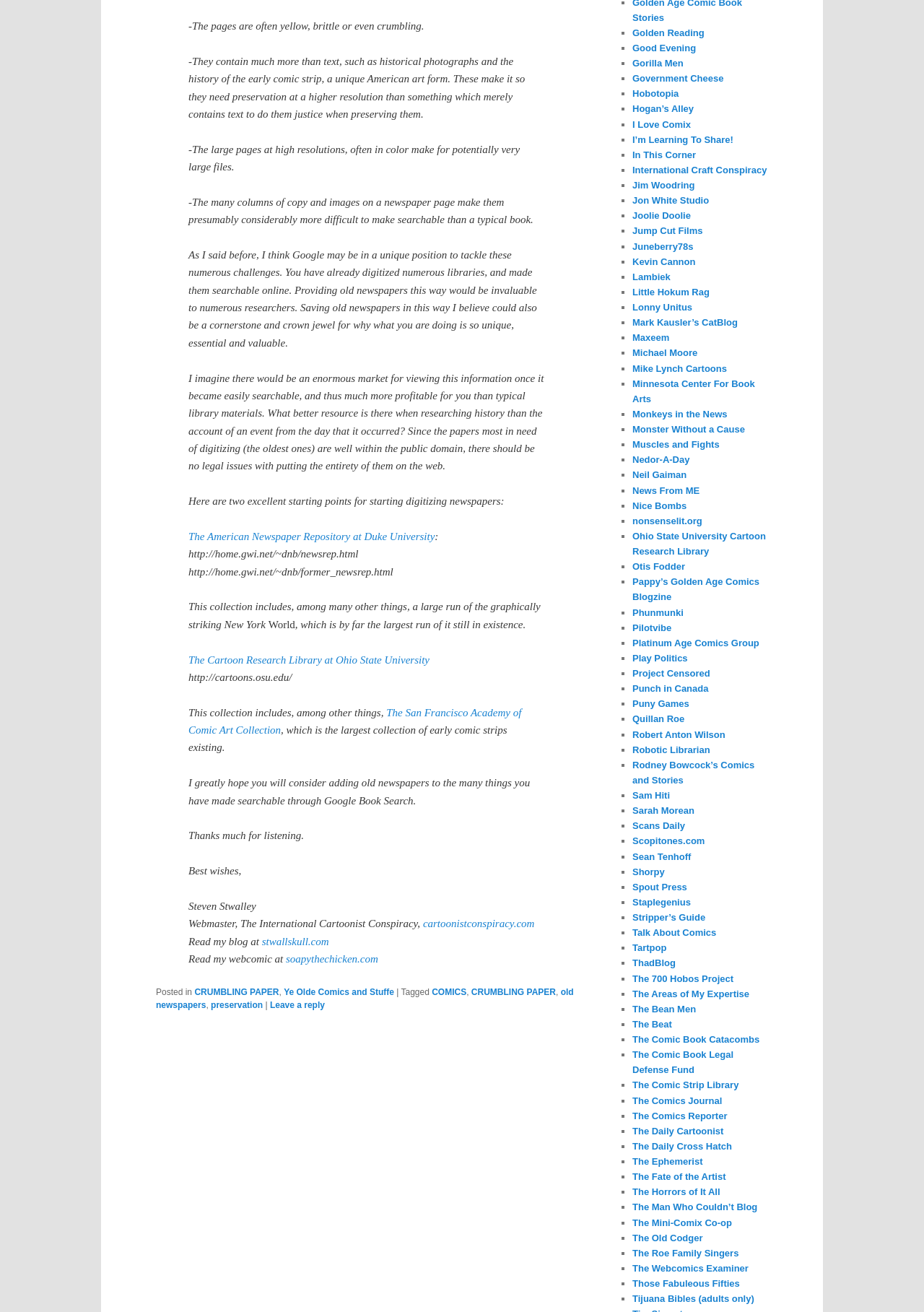Use a single word or phrase to answer this question: 
What is the name of the webcomic mentioned at the end?

Soapy the Chicken